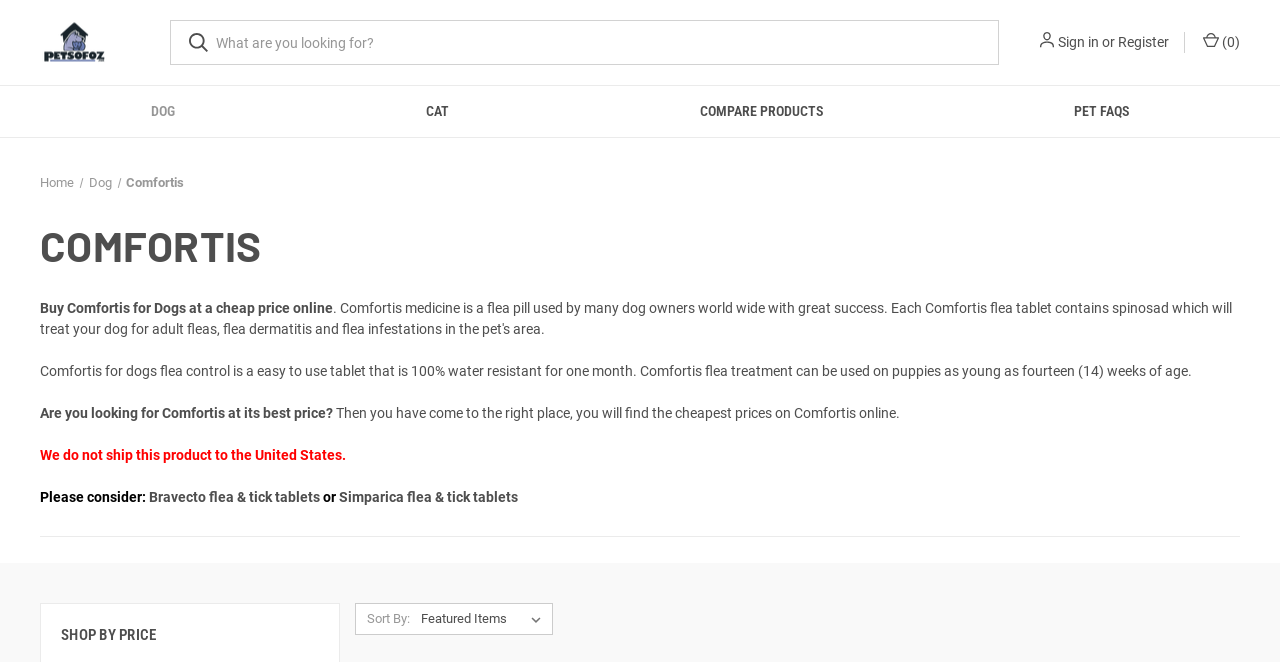Locate the bounding box coordinates of the clickable area needed to fulfill the instruction: "Sign in to your account".

[0.827, 0.048, 0.859, 0.08]